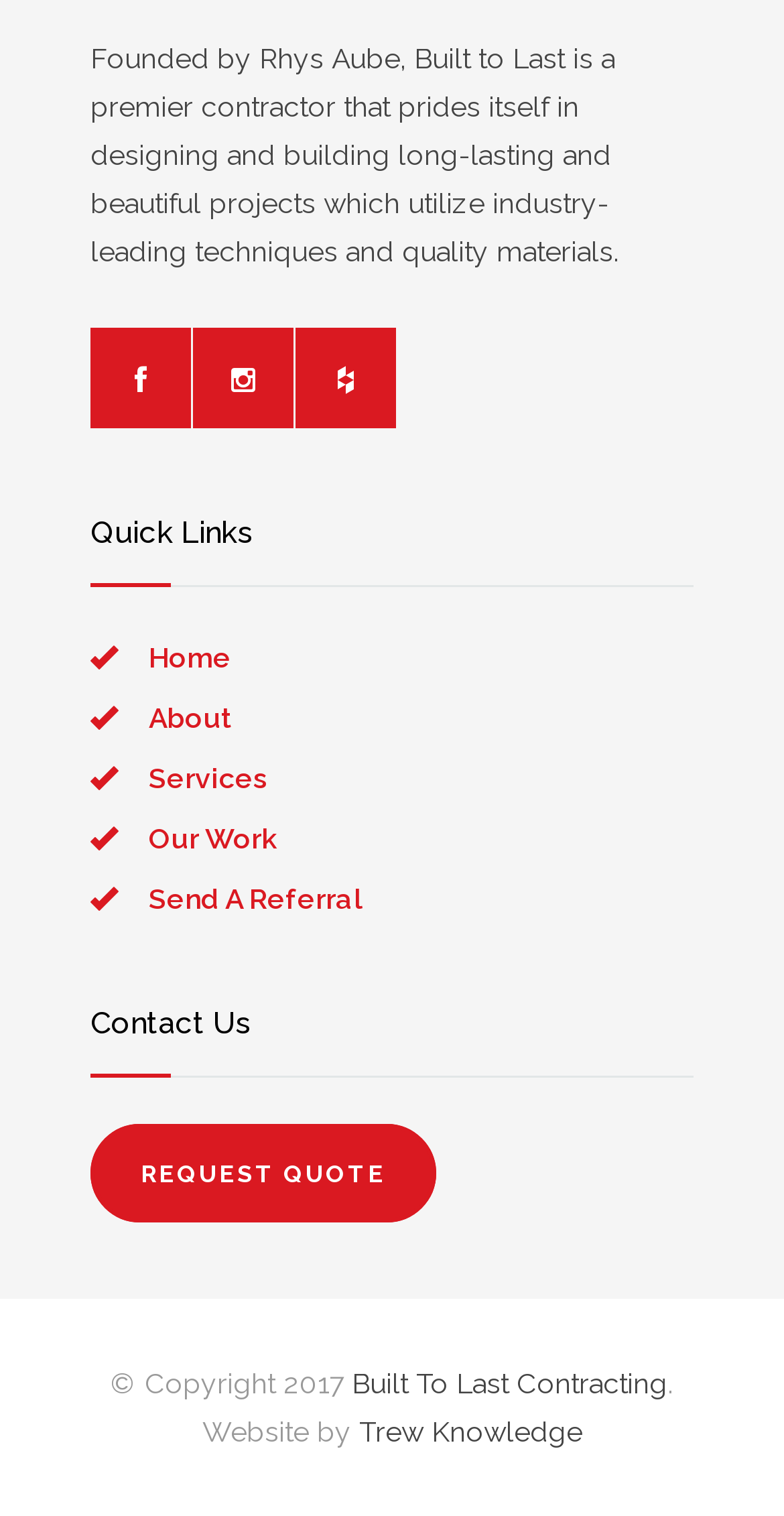Determine the bounding box of the UI element mentioned here: "Trew Knowledge". The coordinates must be in the format [left, top, right, bottom] with values ranging from 0 to 1.

[0.458, 0.934, 0.742, 0.955]